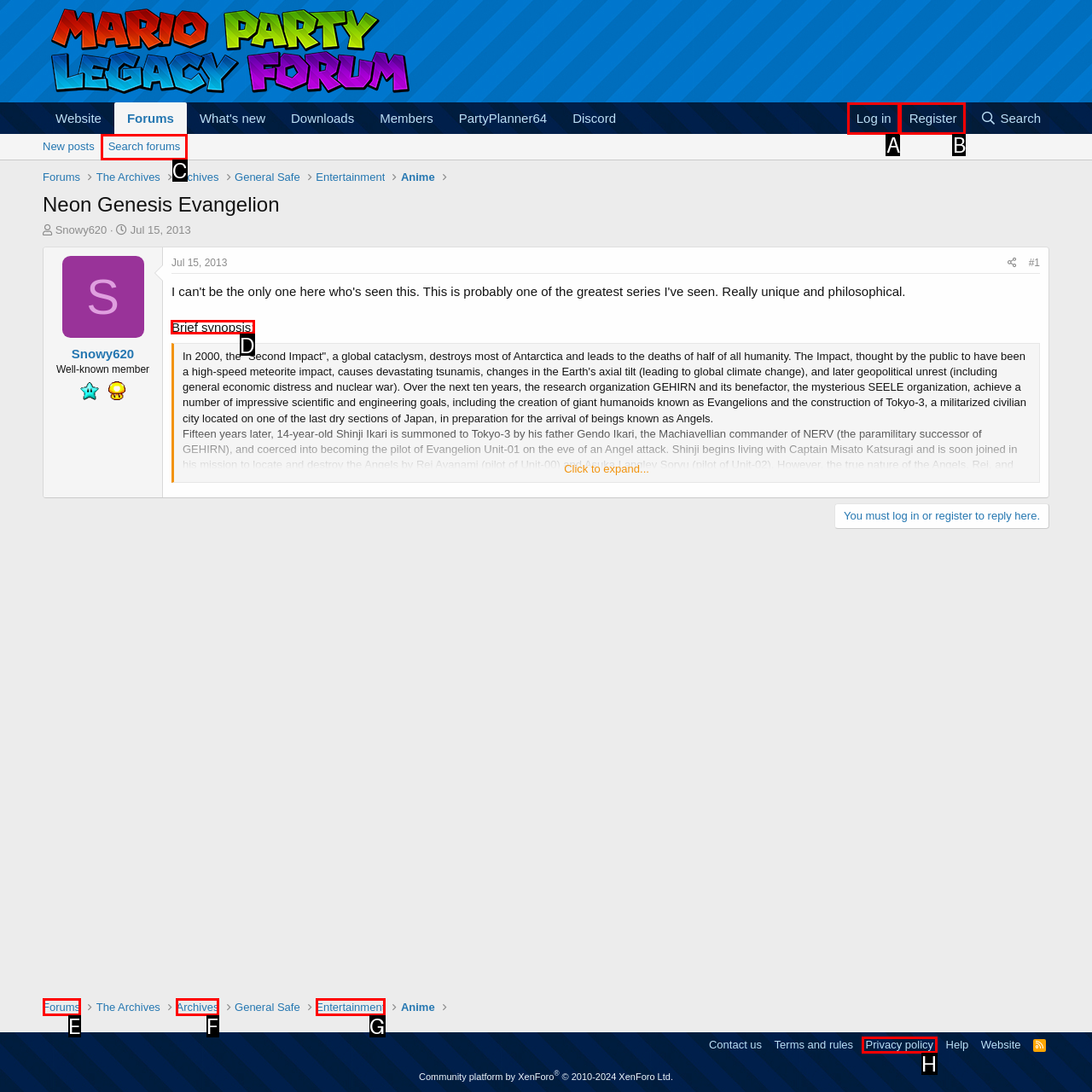Select the correct HTML element to complete the following task: Read the brief synopsis of the anime
Provide the letter of the choice directly from the given options.

D